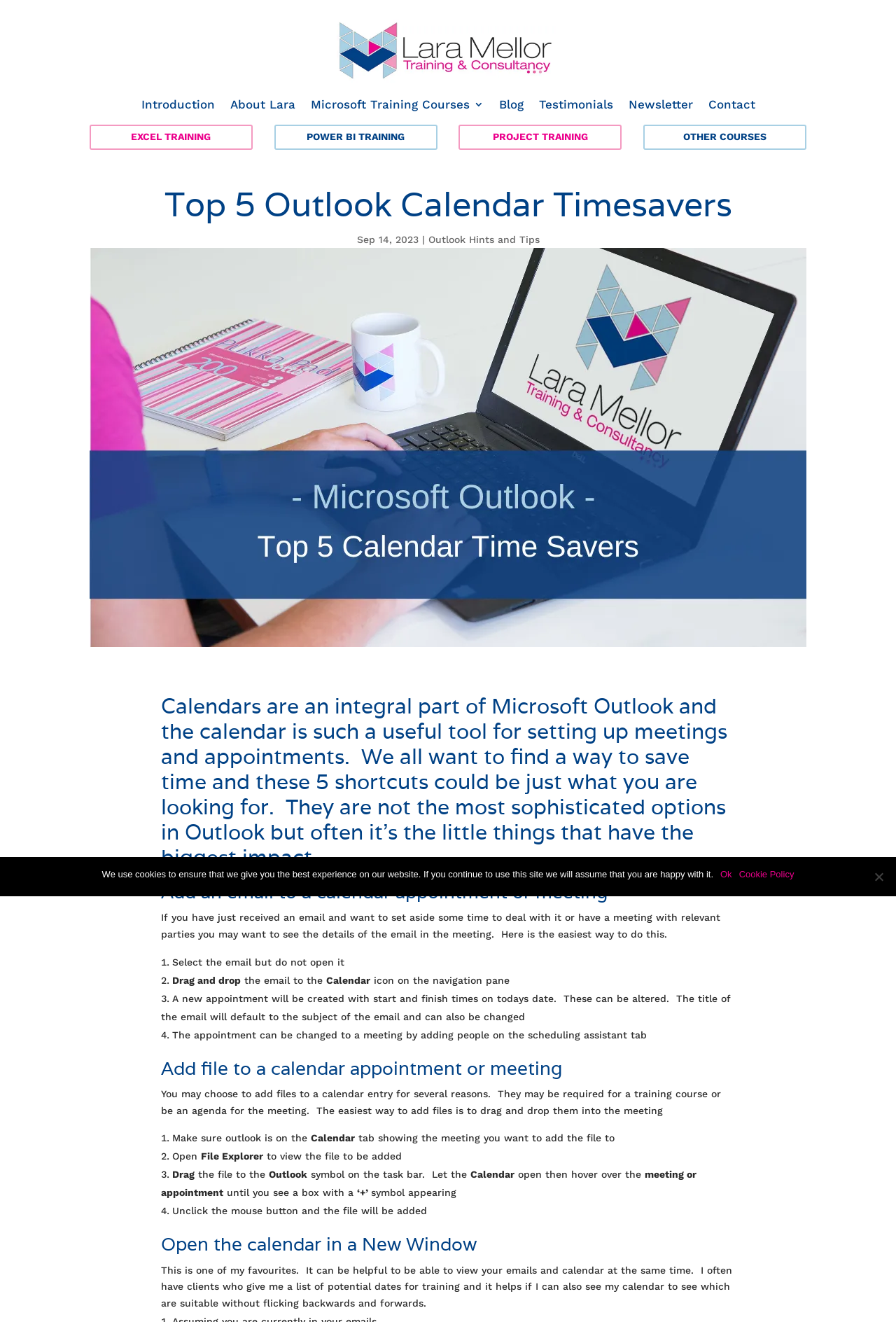Answer with a single word or phrase: 
What is the author of the blog post?

Lara Mellor